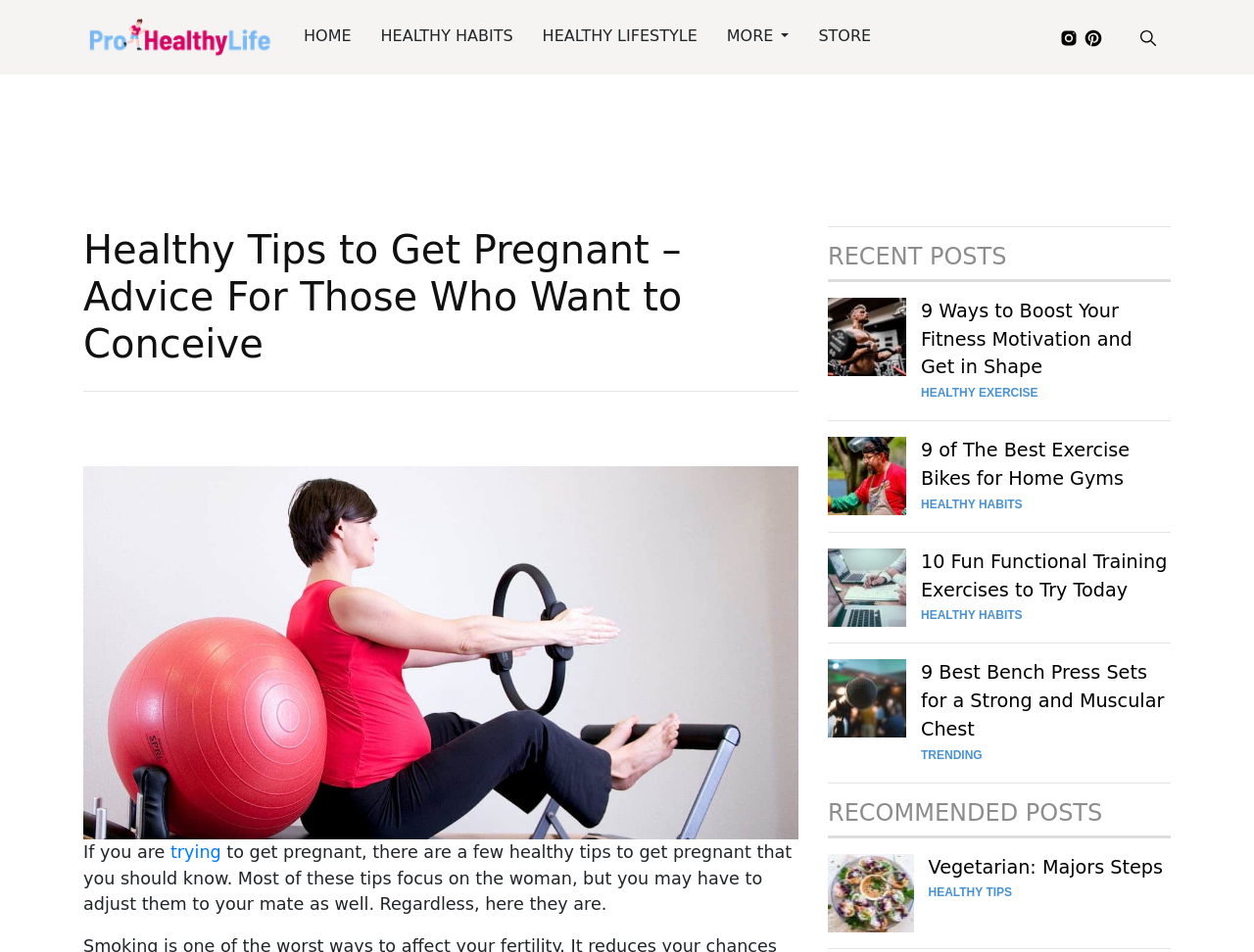Highlight the bounding box coordinates of the element you need to click to perform the following instruction: "learn about 9 ways to boost fitness motivation."

[0.734, 0.319, 0.903, 0.395]